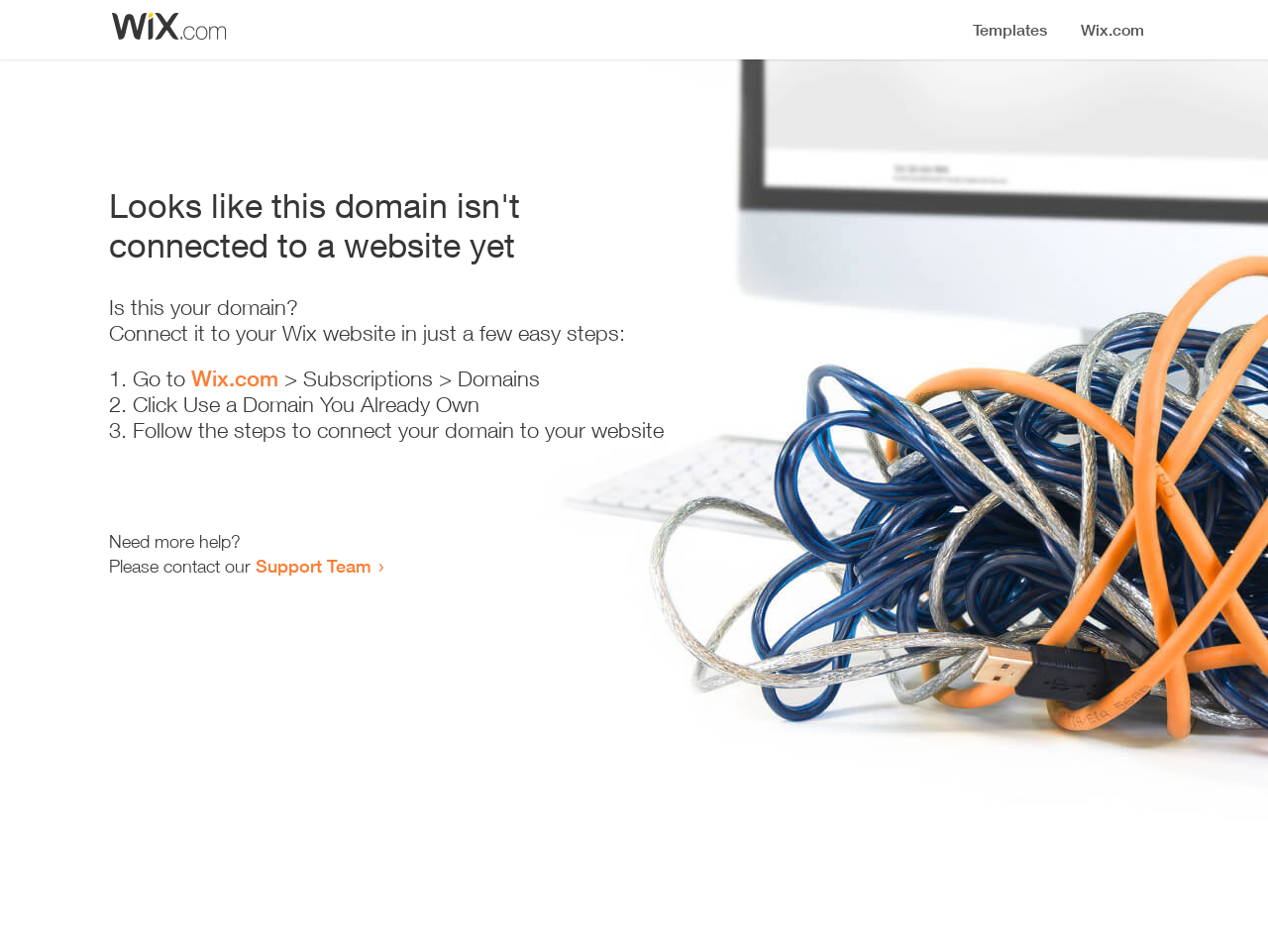Answer in one word or a short phrase: 
What is the current status of the domain?

Not connected